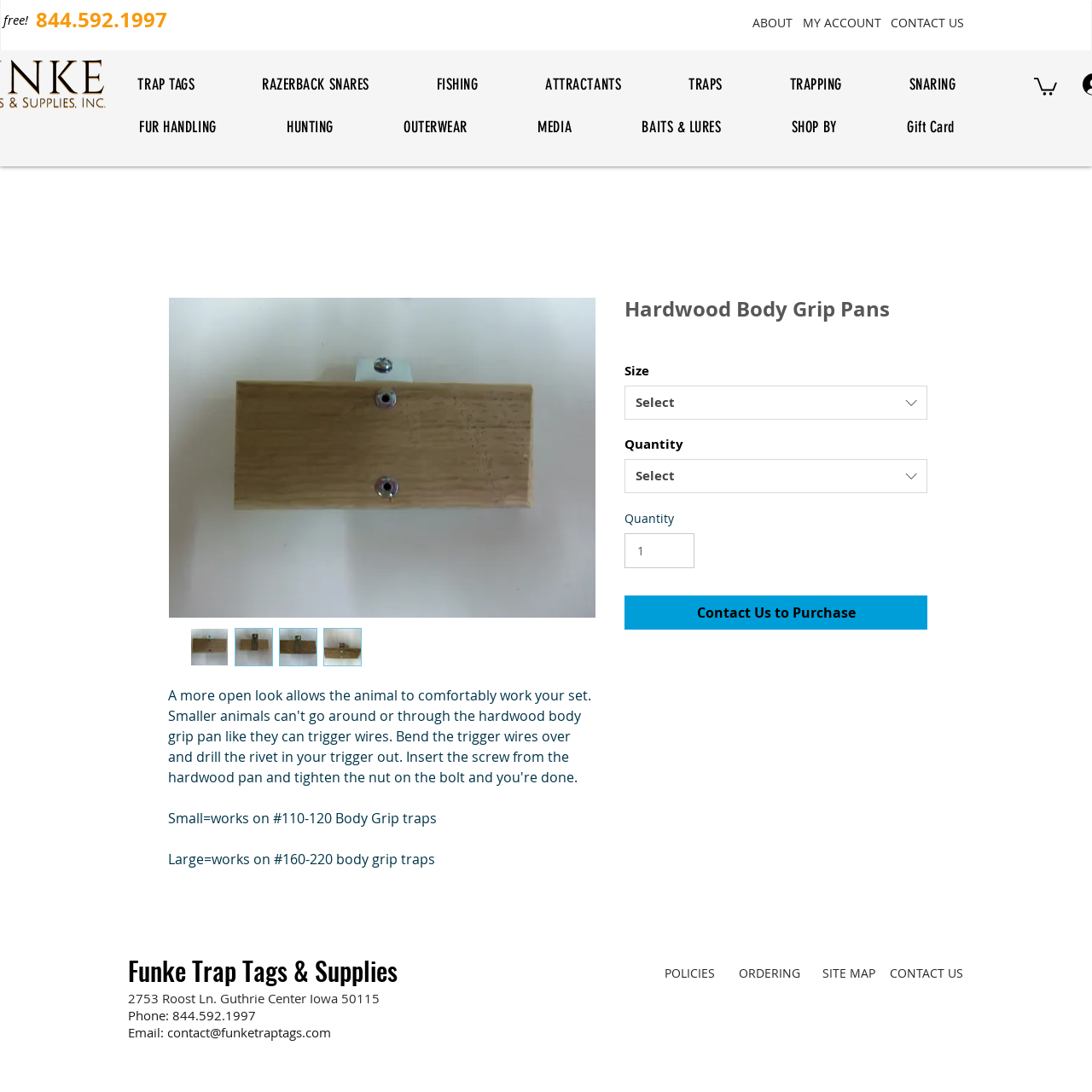Please specify the bounding box coordinates of the element that should be clicked to execute the given instruction: 'Select a size from the dropdown list'. Ensure the coordinates are four float numbers between 0 and 1, expressed as [left, top, right, bottom].

[0.572, 0.353, 0.849, 0.384]